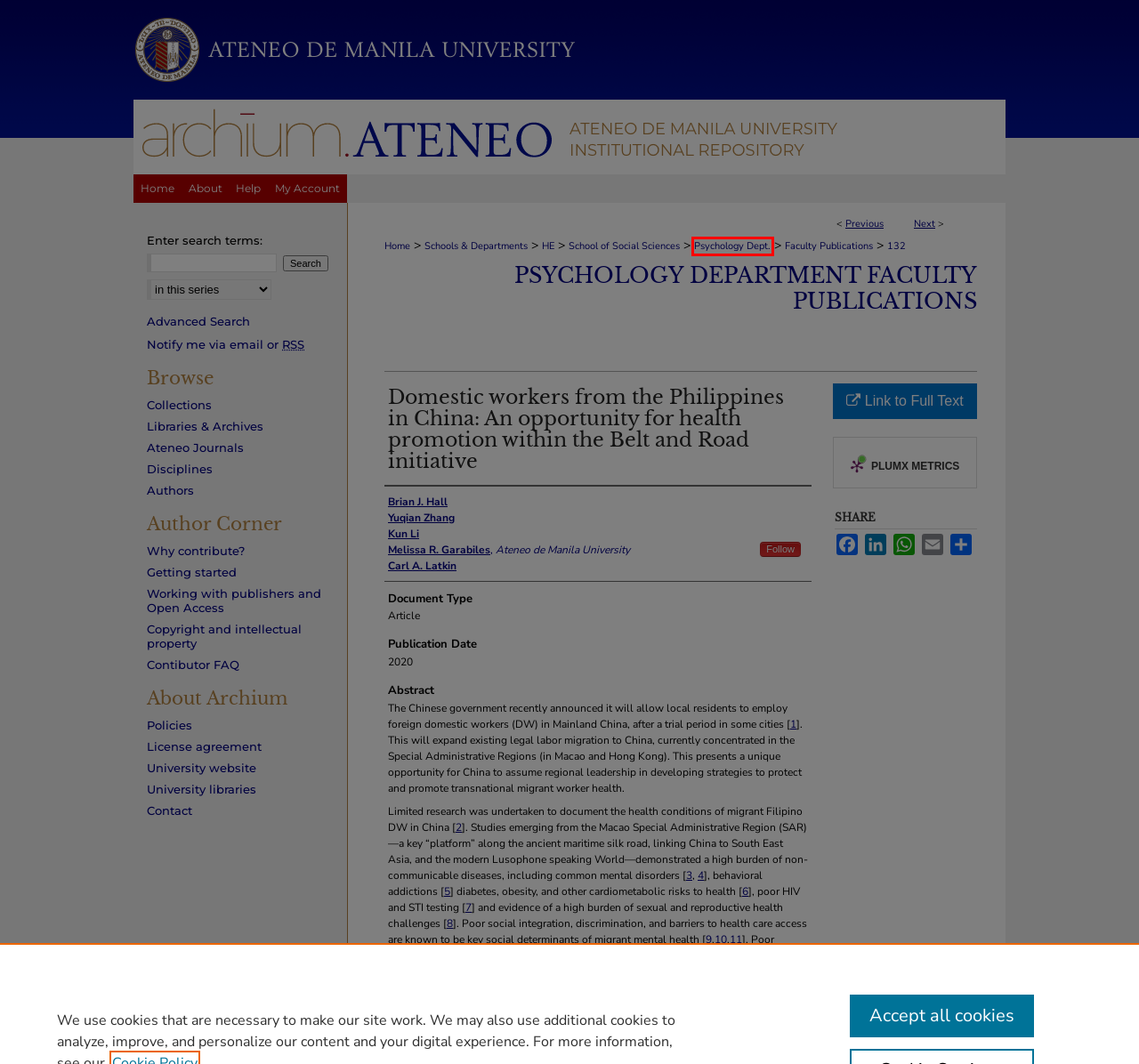Examine the screenshot of the webpage, noting the red bounding box around a UI element. Pick the webpage description that best matches the new page after the element in the red bounding box is clicked. Here are the candidates:
A. Libraries and Archives | Ateneo de Manila University Research | Archīum Ateneo
B. Archīum Ateneo
C. Schools and Departments | Ateneo de Manila University Research | Archīum Ateneo
D. Digital Commons Network: Error
E. Psychology Department Faculty Publications: Custom Email Notifications and RSS
F. Psychology Department | Ateneo de Manila University Research | Archīum Ateneo
G. Browse Ateneo Journals | Archīum Ateneo
H. AddToAny - Share

F